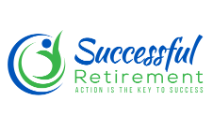What is the tagline of 'Successful Retirement'?
From the image, provide a succinct answer in one word or a short phrase.

ACTION IS THE KEY TO SUCCESS